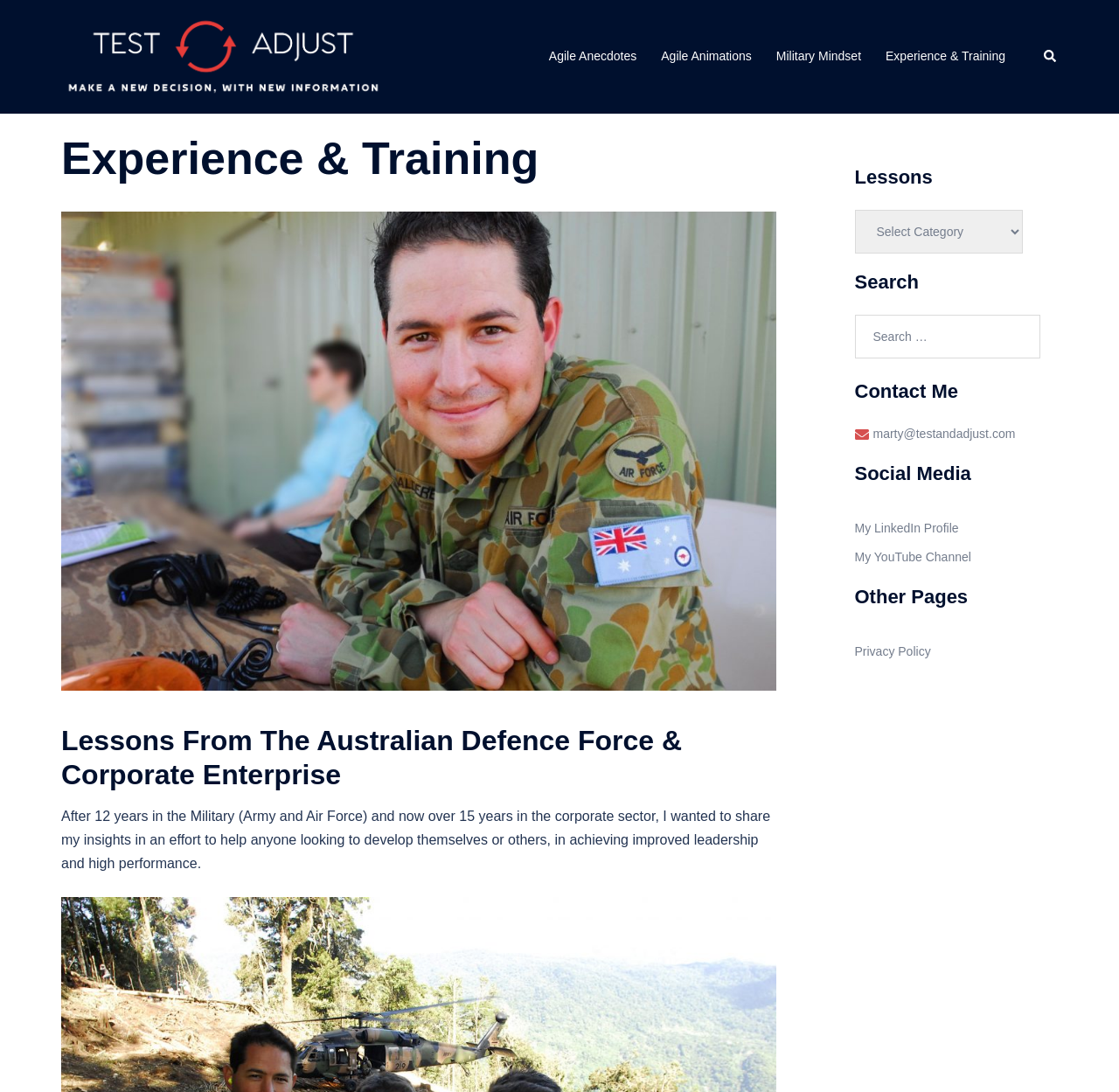Determine the bounding box coordinates of the area to click in order to meet this instruction: "Read more about Correcting a Benefit Claim on the ADS".

None